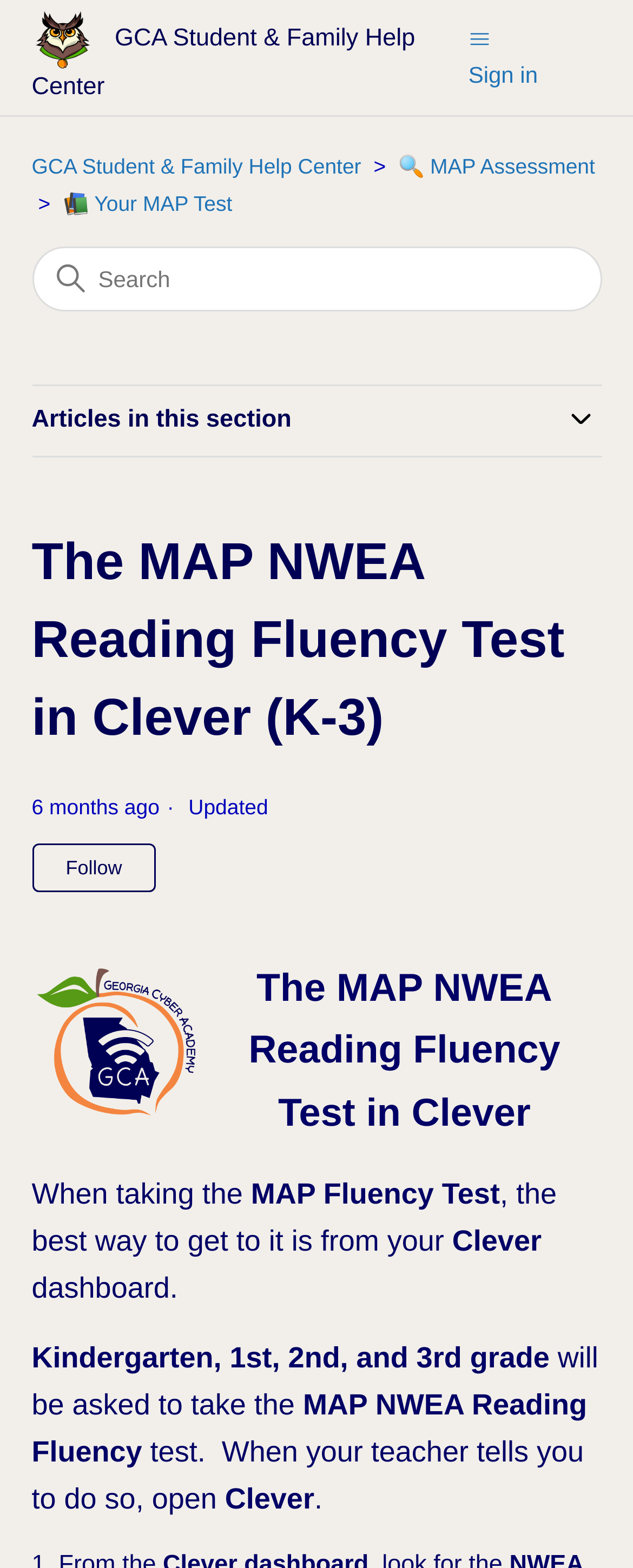Locate the bounding box coordinates of the clickable area needed to fulfill the instruction: "Toggle navigation menu".

[0.74, 0.016, 0.773, 0.033]